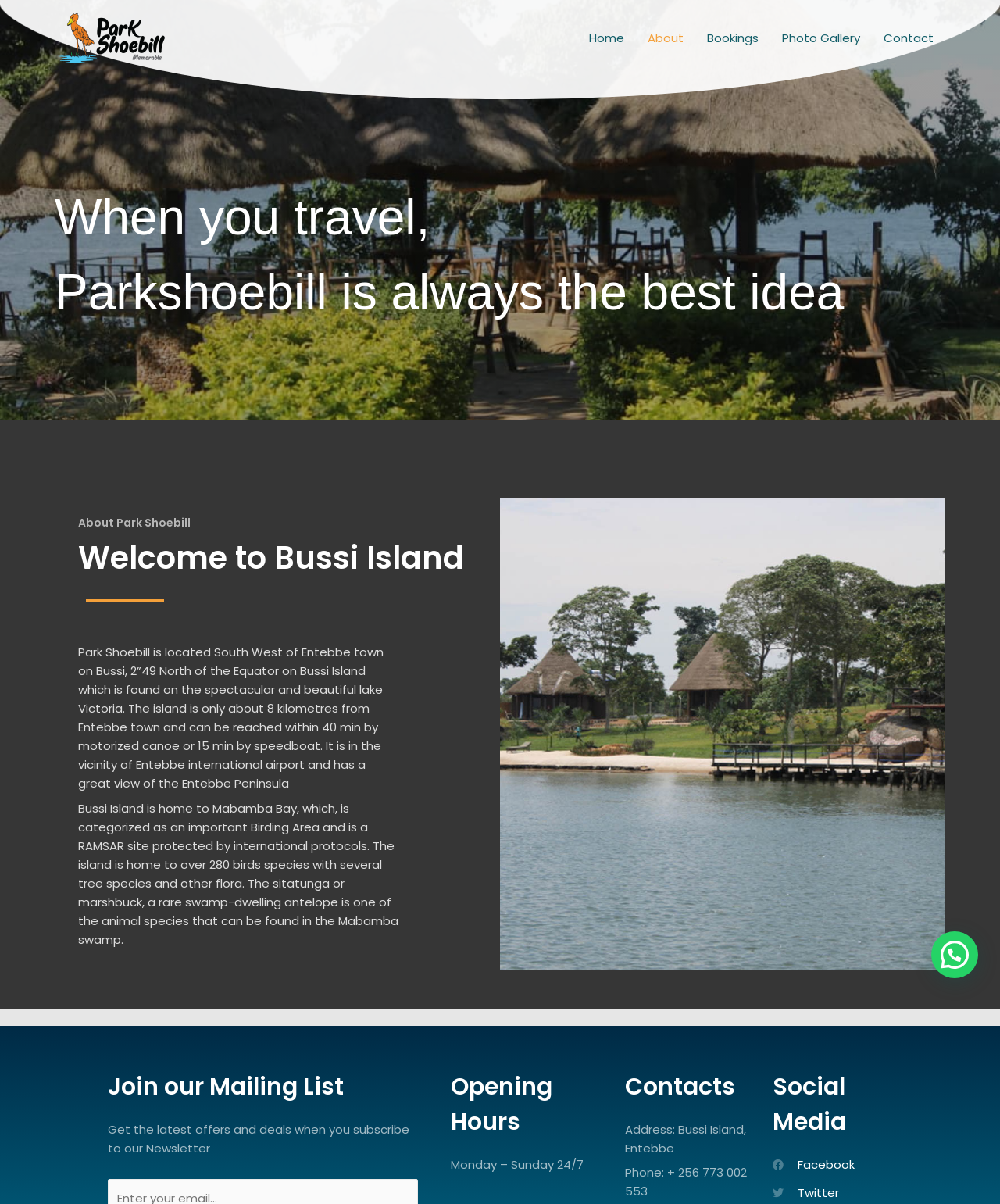Give a succinct answer to this question in a single word or phrase: 
What is the significance of Mabamba Bay?

Important Birding Area